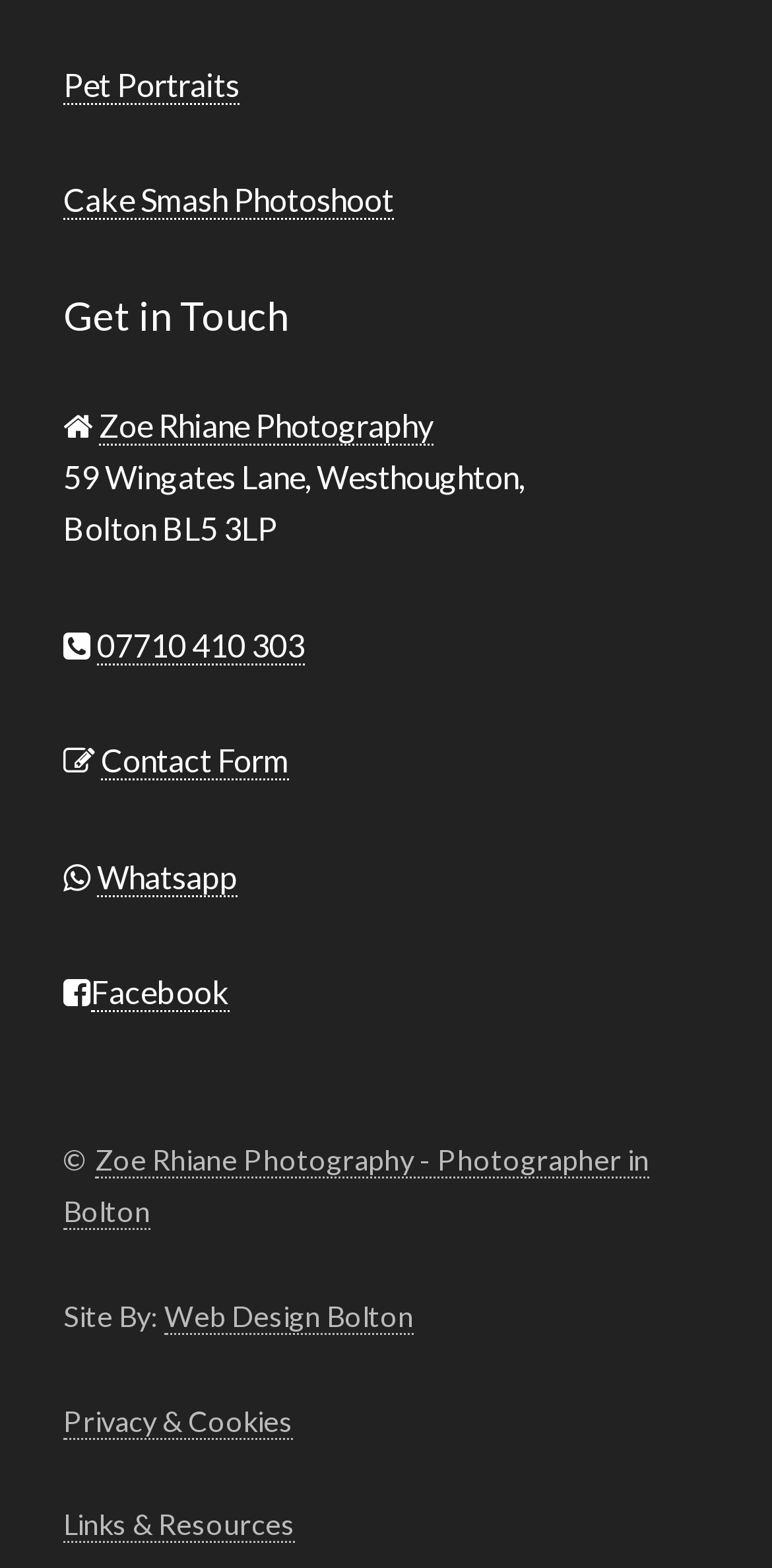What type of photography does the website offer?
Please provide a detailed and thorough answer to the question.

The types of photography offered by the website can be found in the links 'Pet Portraits' and 'Cake Smash Photoshoot' which are located at the top of the webpage.